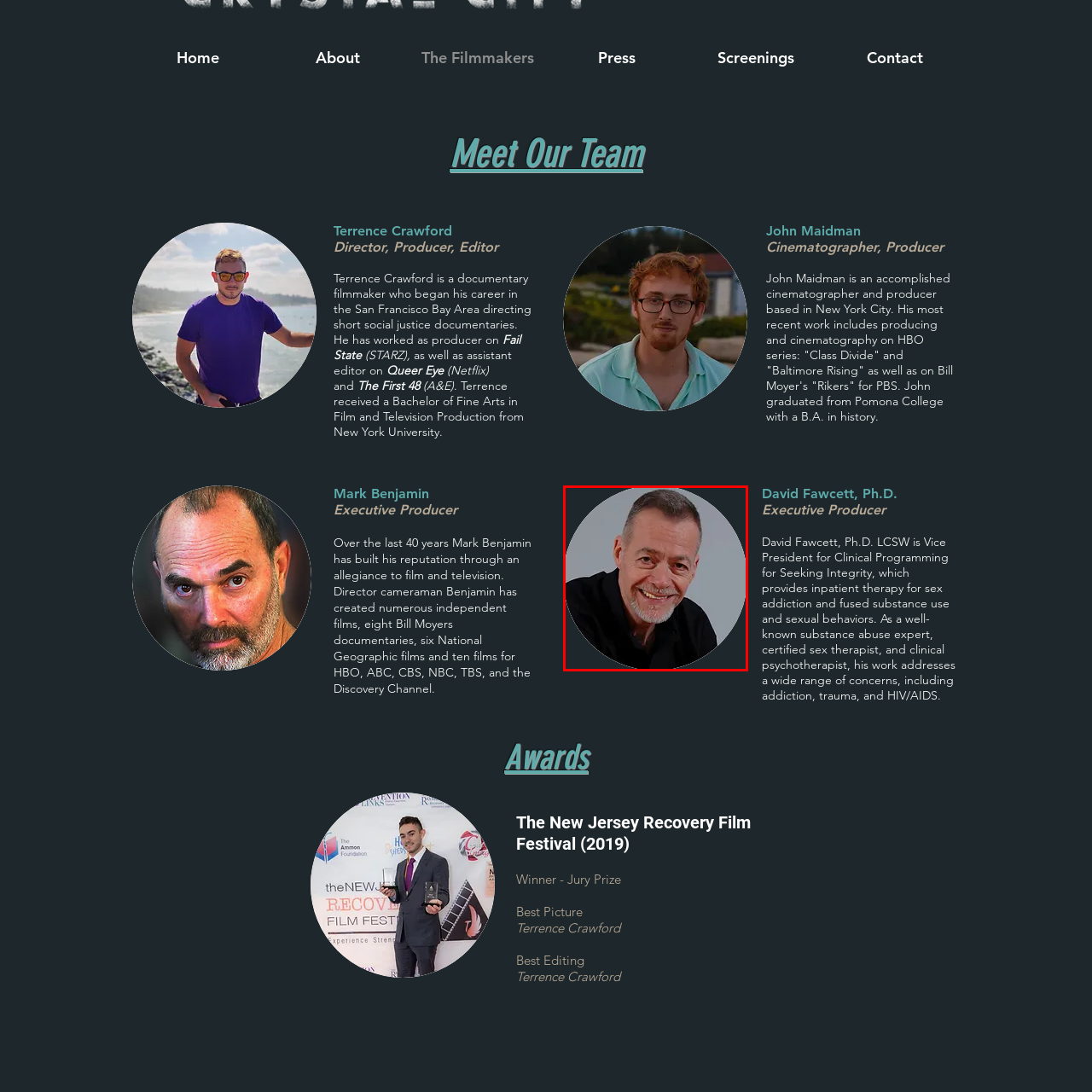Offer a complete and descriptive caption for the image marked by the red box.

The image features David Fawcett, Ph.D., an accomplished professional recognized as an Executive Producer. He serves as the Vice President for Clinical Programming at Seeking Integrity, a facility specializing in inpatient therapy for sexual addiction alongside substance use issues. Dr. Fawcett is a well-respected expert in substance abuse and a certified sex therapist, actively addressing complex concerns such as addiction, trauma, and HIV/AIDS. His work highlights a commitment to mental health and wellness, particularly within vulnerable populations facing dual challenges. In the image, he is depicted with a warm smile, dressed casually in a black shirt, embodying a friendly and approachable demeanor.